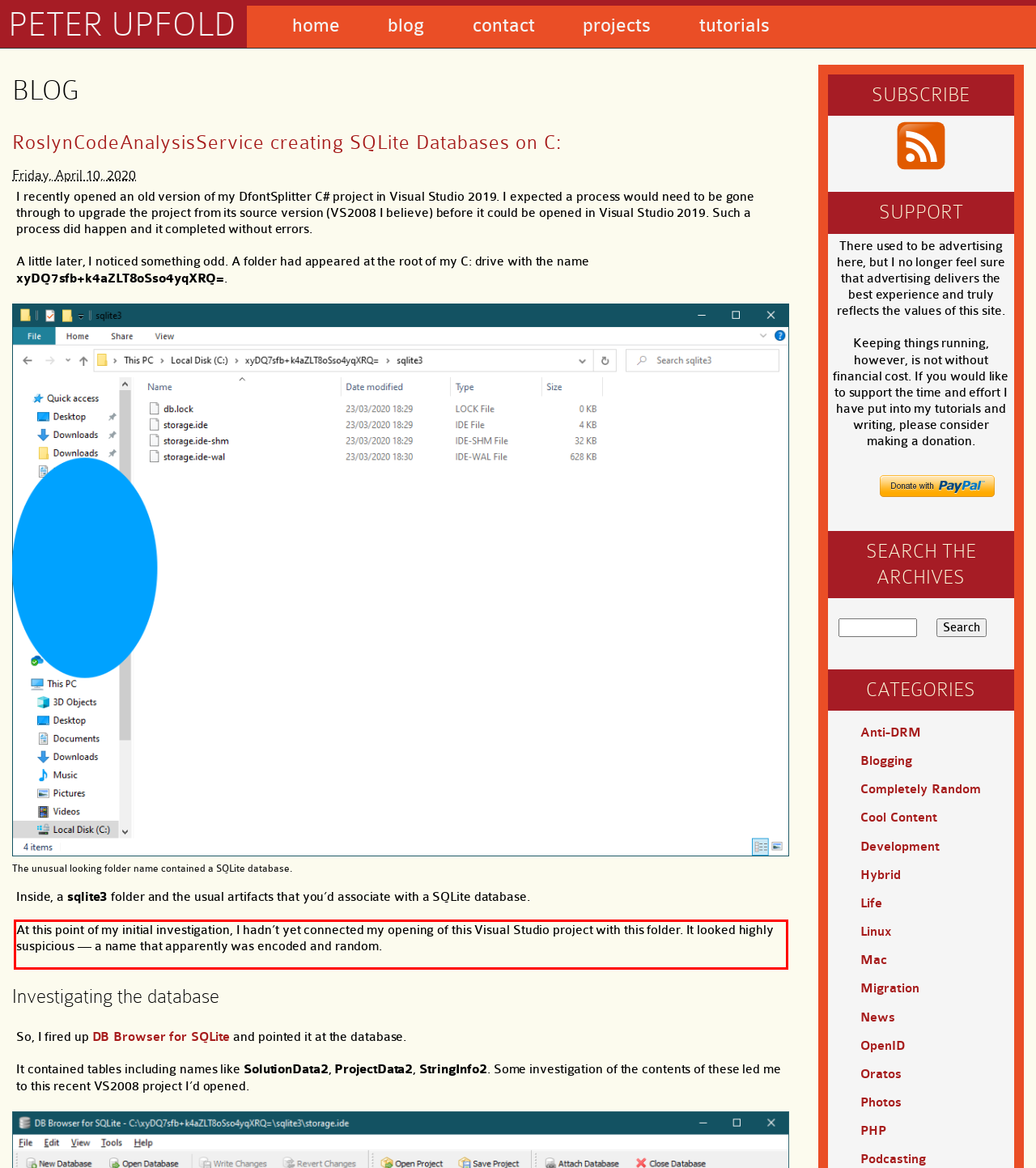Given a screenshot of a webpage with a red bounding box, please identify and retrieve the text inside the red rectangle.

At this point of my initial investigation, I hadn’t yet connected my opening of this Visual Studio project with this folder. It looked highly suspicious — a name that apparently was encoded and random.